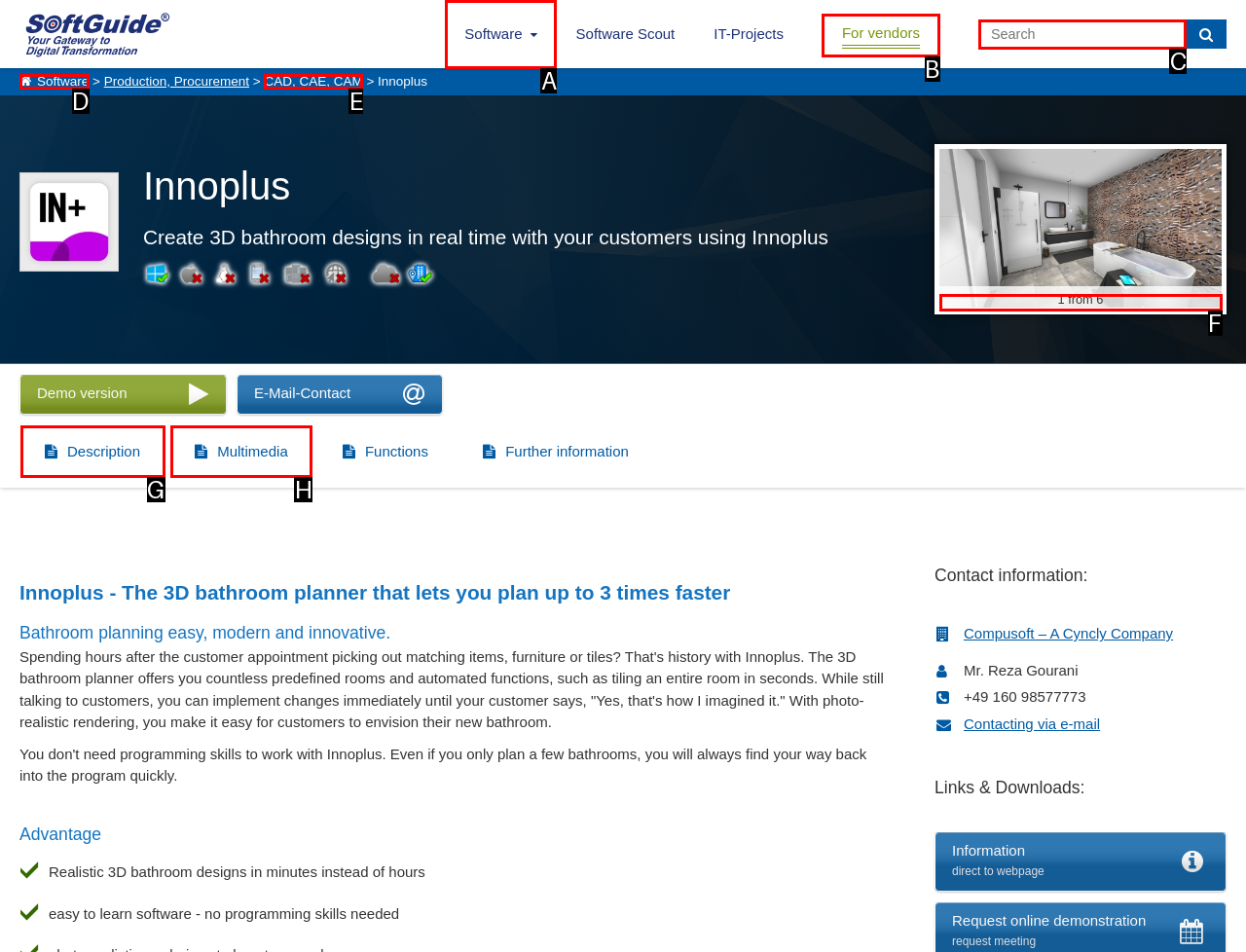Which option best describes: For vendors
Respond with the letter of the appropriate choice.

B